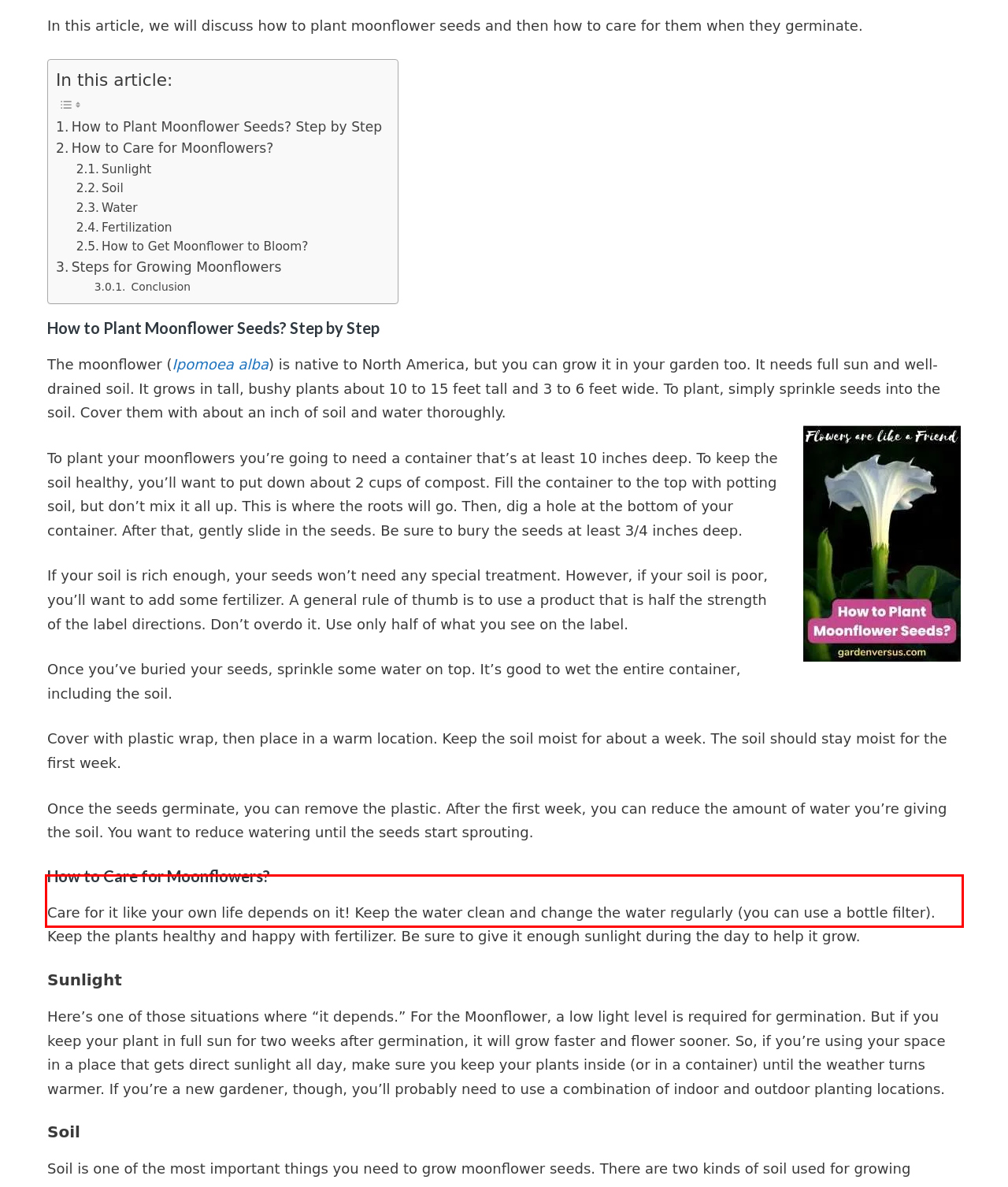From the given screenshot of a webpage, identify the red bounding box and extract the text content within it.

Care for it like your own life depends on it! Keep the water clean and change the water regularly (you can use a bottle filter). Keep the plants healthy and happy with fertilizer. Be sure to give it enough sunlight during the day to help it grow.